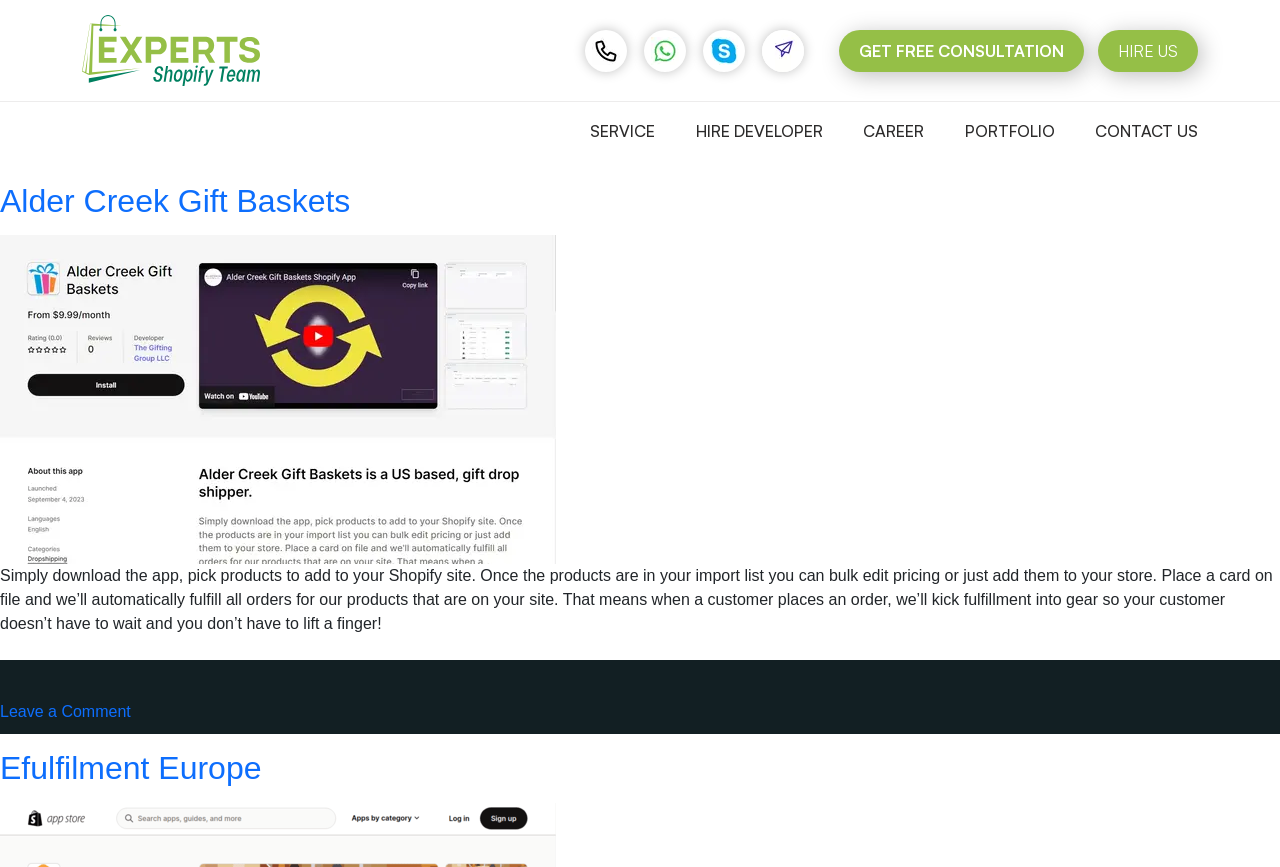Specify the bounding box coordinates of the area to click in order to follow the given instruction: "Get free consultation."

[0.655, 0.034, 0.847, 0.082]